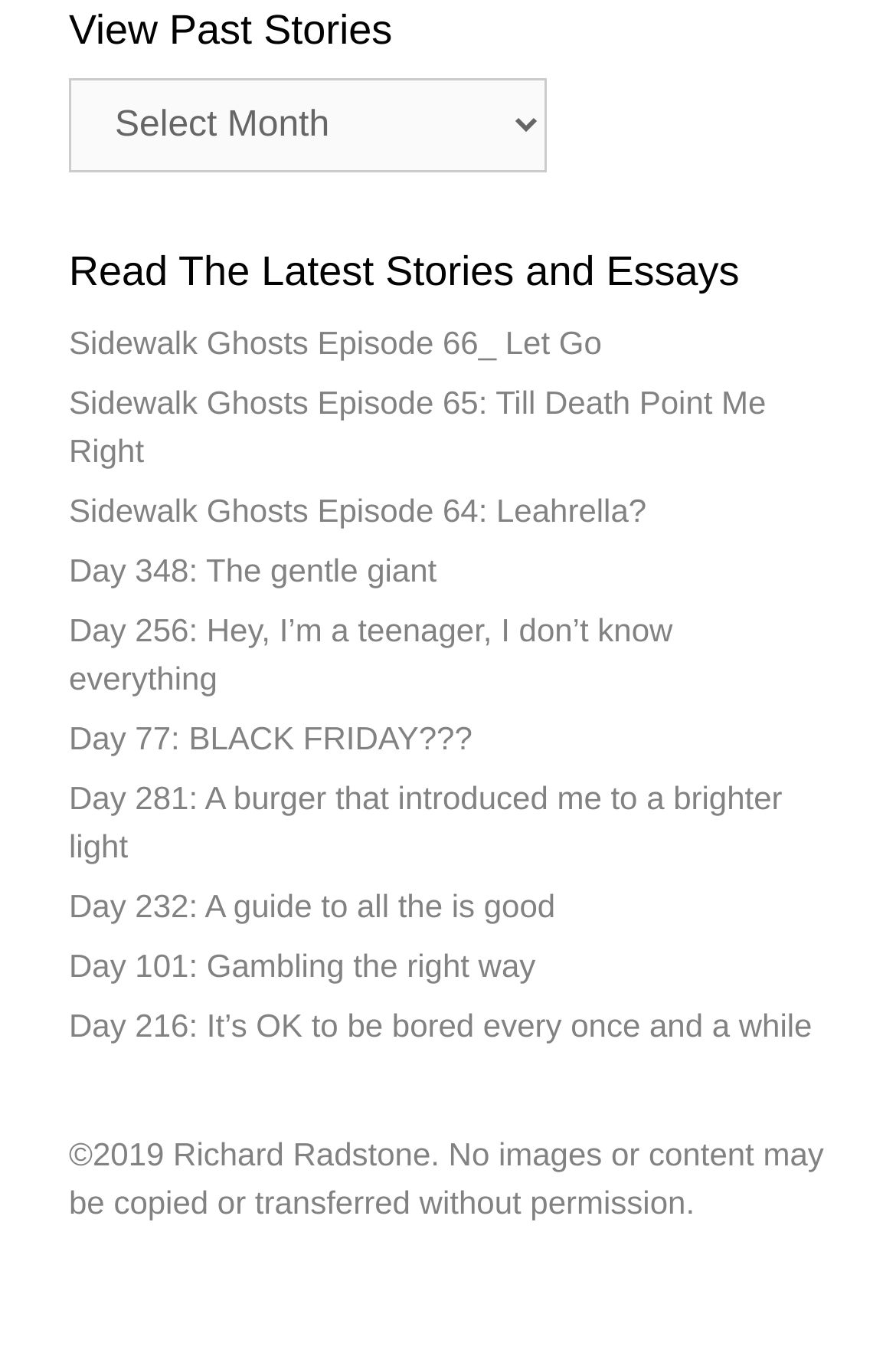Can you determine the bounding box coordinates of the area that needs to be clicked to fulfill the following instruction: "Select a story to read"?

[0.077, 0.241, 0.672, 0.269]